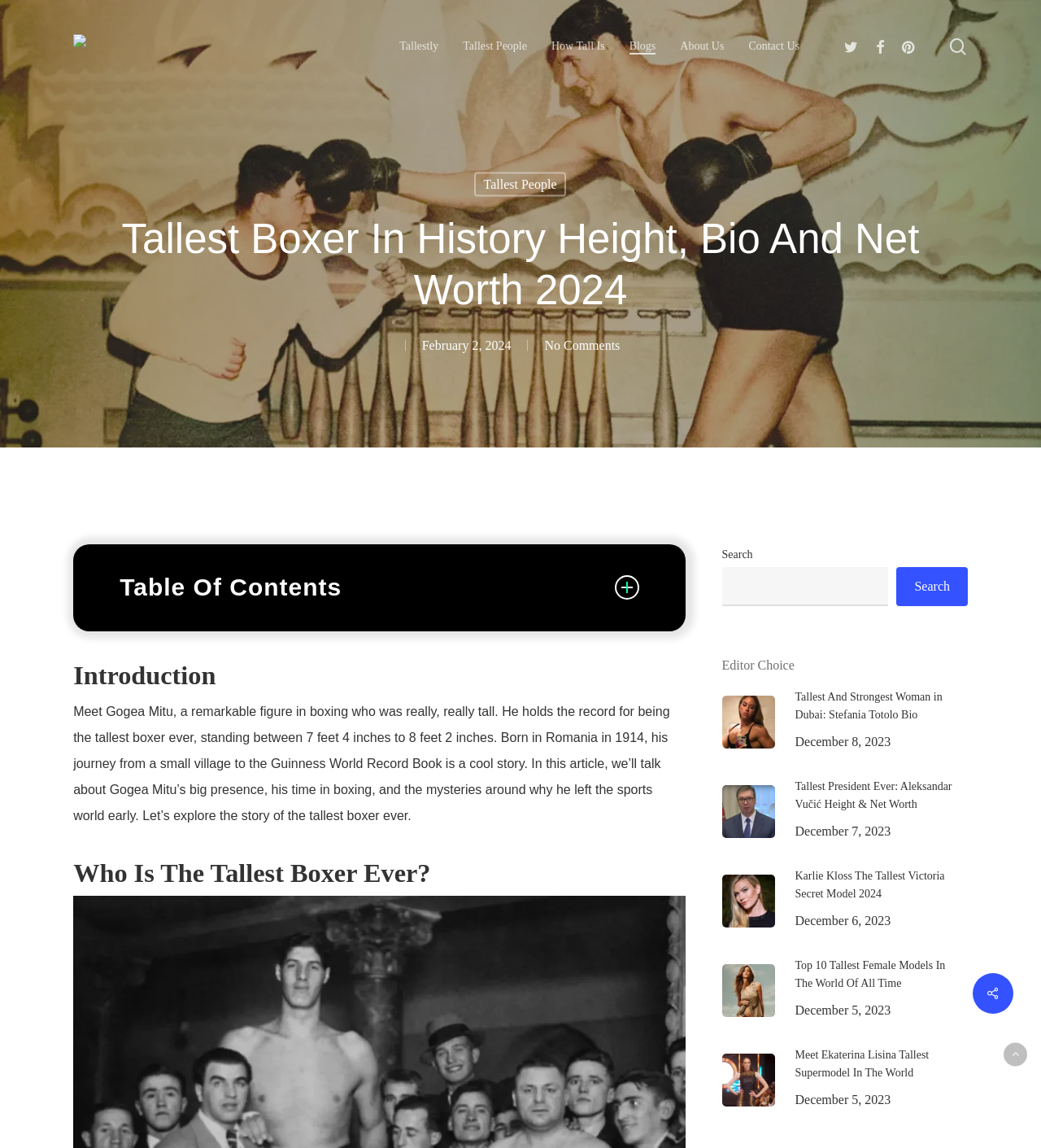Extract the main title from the webpage and generate its text.

Tallest Boxer In History Height, Bio And Net Worth 2024